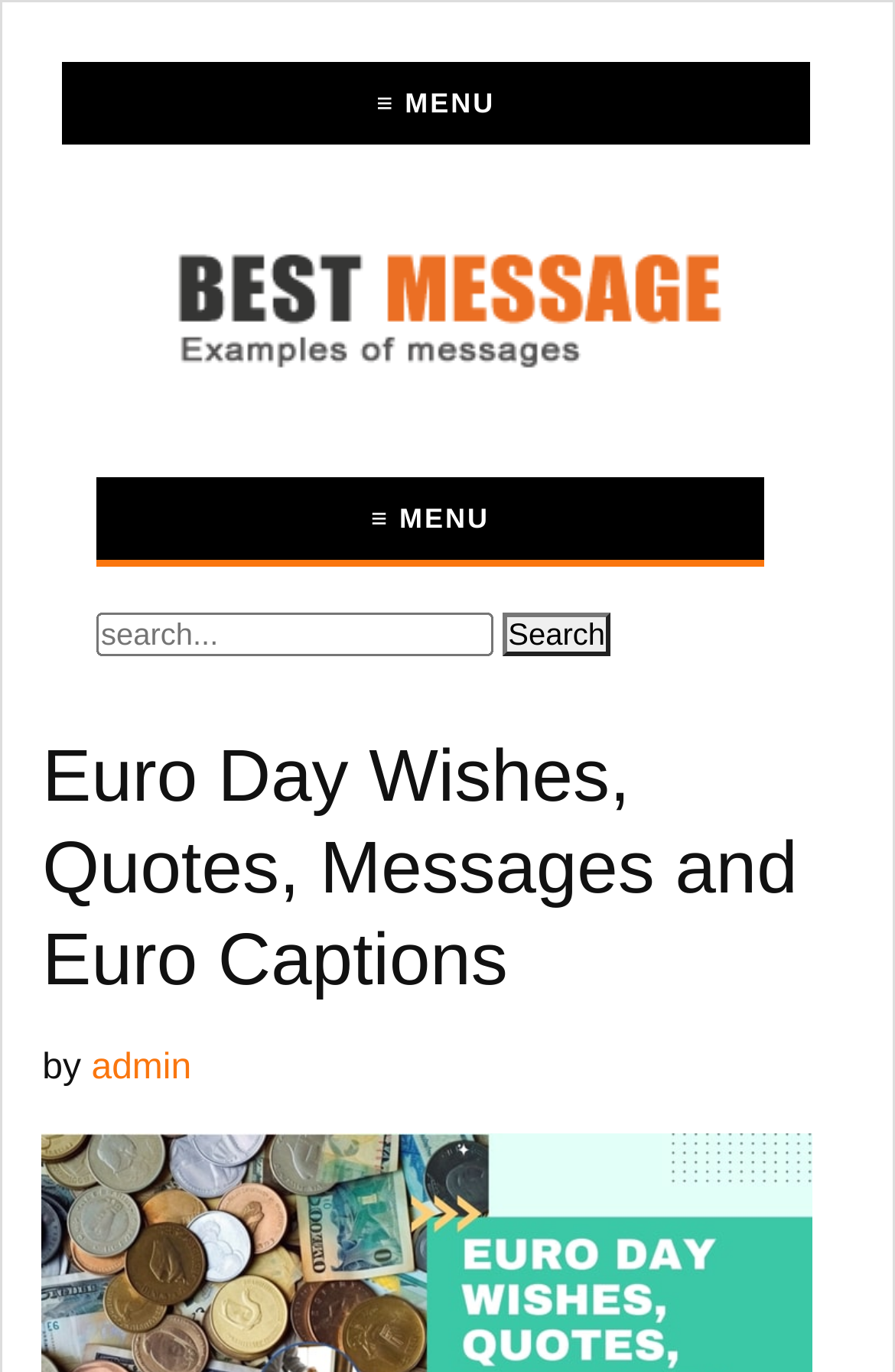What is the author of the webpage?
Could you please answer the question thoroughly and with as much detail as possible?

At the bottom of the webpage, there is a link element with the text 'admin'. This suggests that 'admin' is the author or creator of the webpage, as it is a common practice to credit the author or creator of a webpage at the bottom.